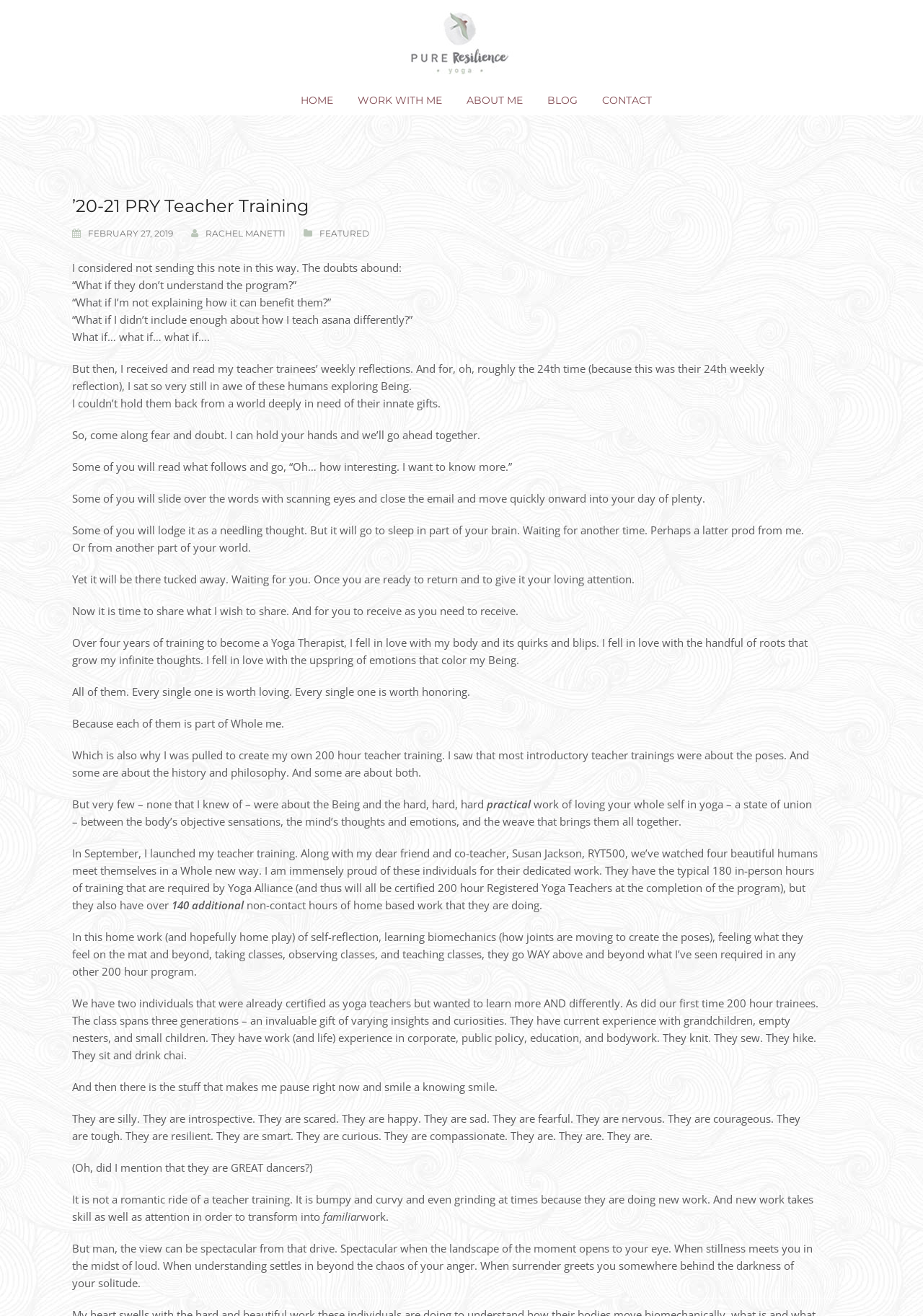What is the name of the yoga training program? Analyze the screenshot and reply with just one word or a short phrase.

PRY Teacher Training